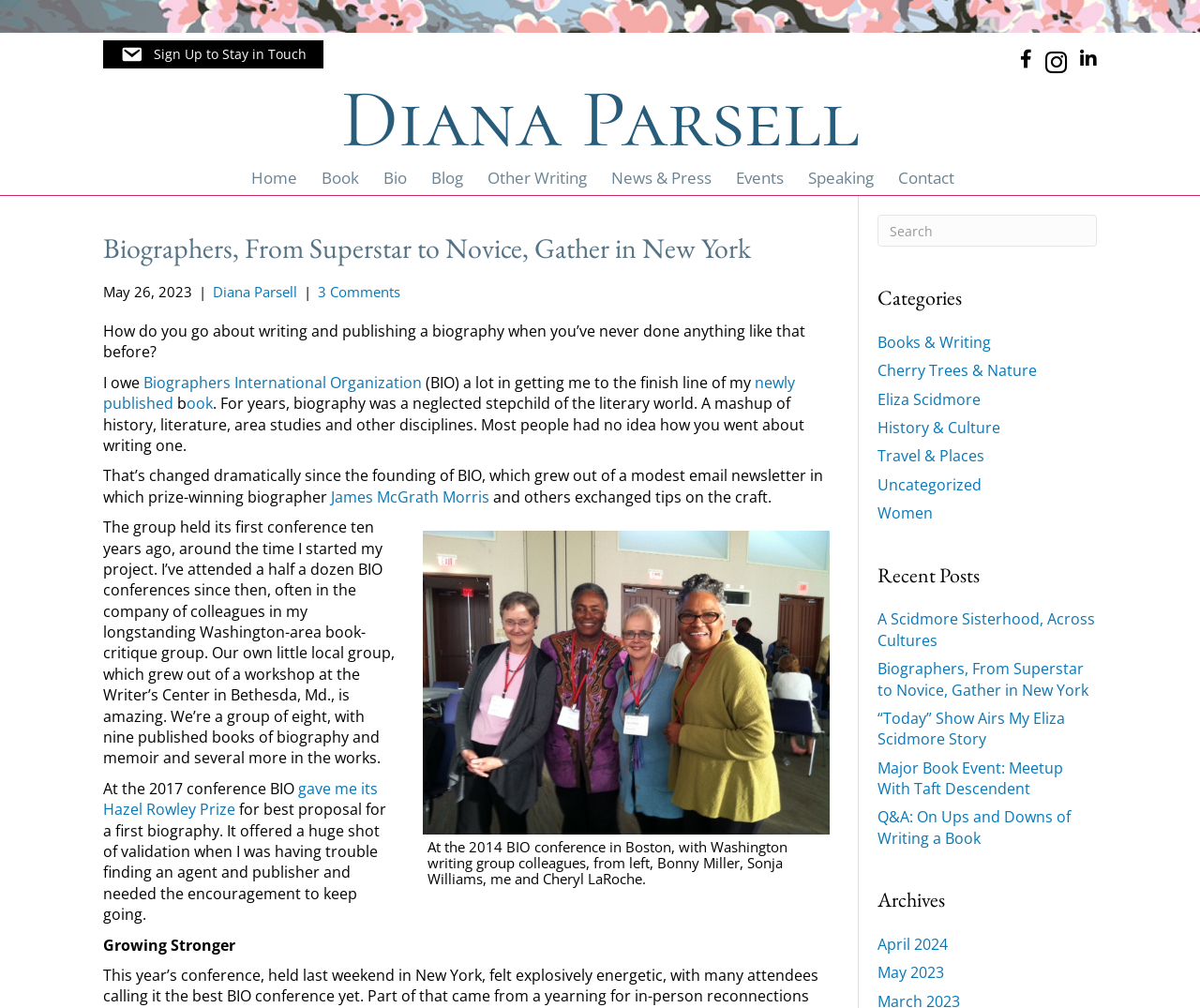Specify the bounding box coordinates of the element's area that should be clicked to execute the given instruction: "View the 'Biographers, From Superstar to Novice, Gather in New York' post". The coordinates should be four float numbers between 0 and 1, i.e., [left, top, right, bottom].

[0.086, 0.227, 0.699, 0.266]